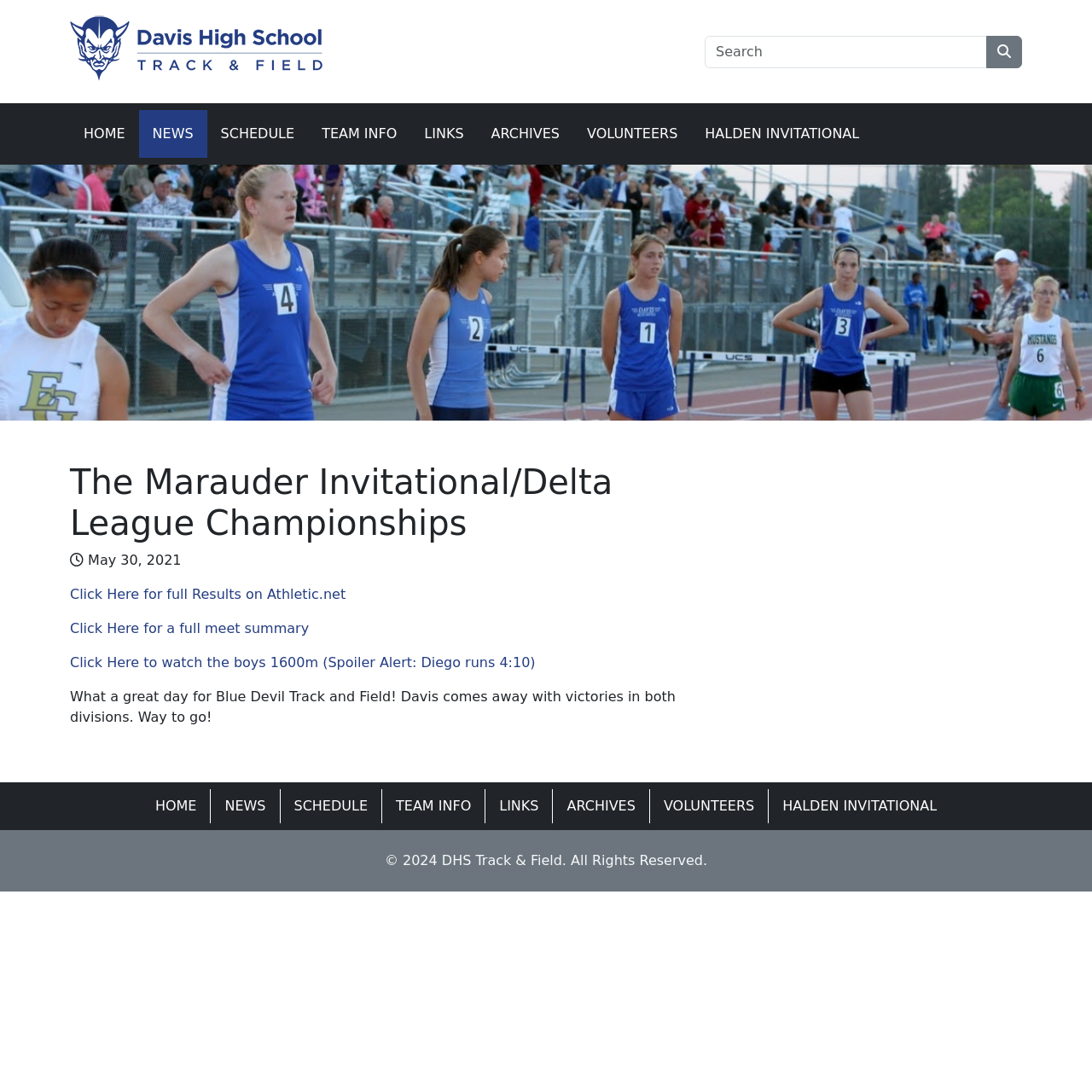What is the date mentioned on the webpage?
Kindly give a detailed and elaborate answer to the question.

I looked for a date on the webpage and found the static text 'May 30, 2021' which indicates the date mentioned on the webpage.